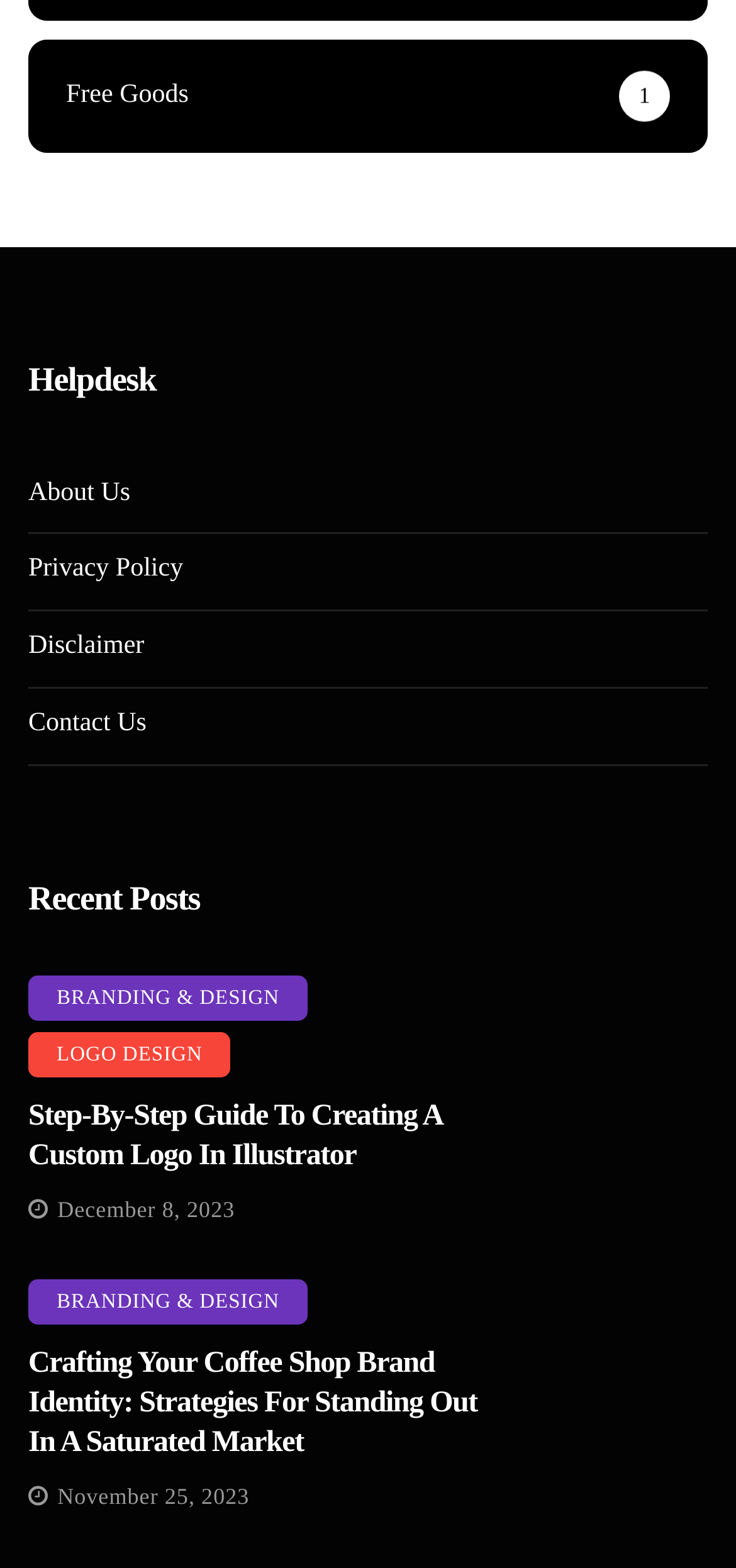What is the title of the first article under 'Recent Posts'?
Refer to the screenshot and answer in one word or phrase.

Step-by-Step Guide to Creating a Custom Logo in Illustrator